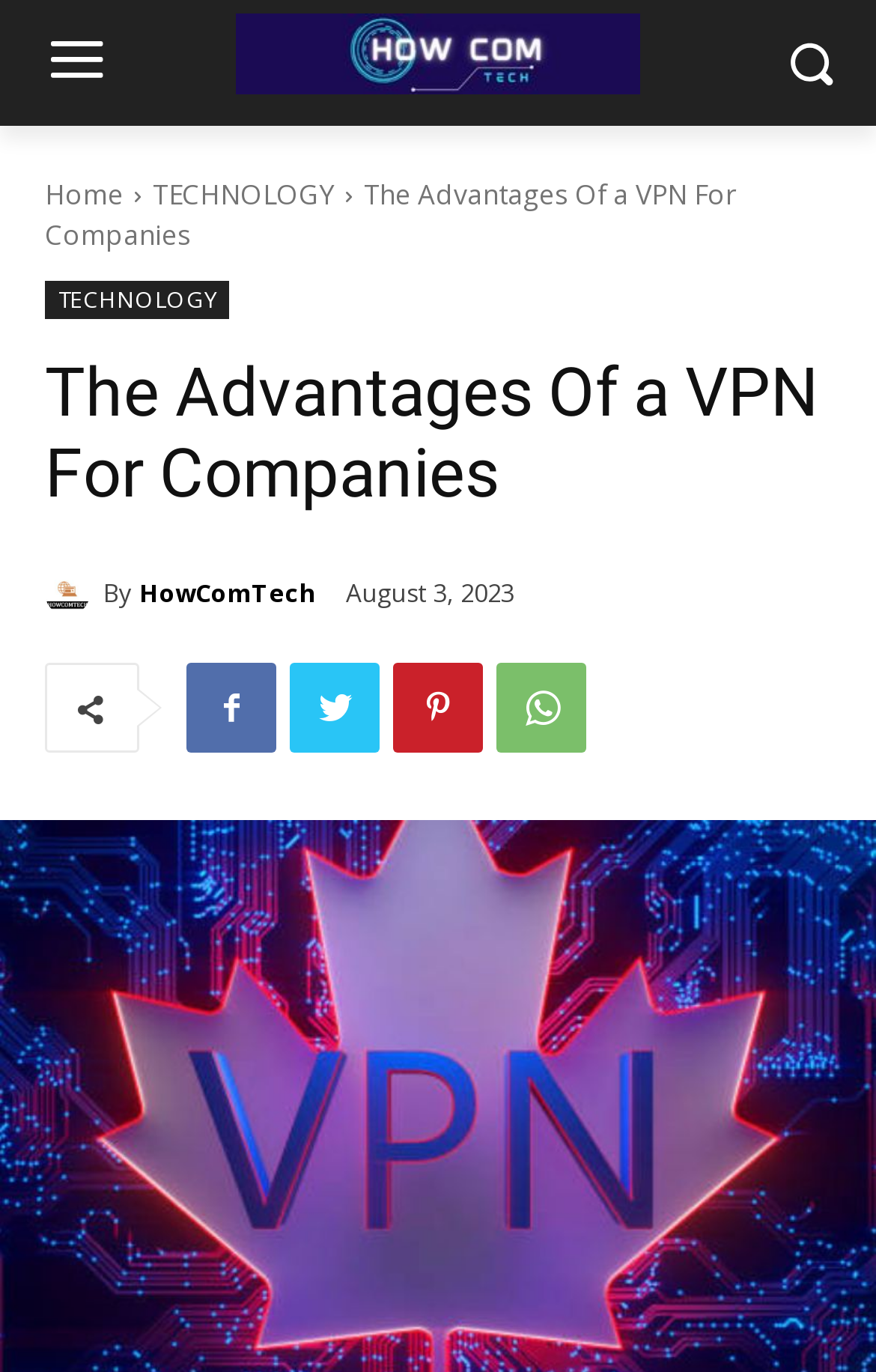Identify the bounding box coordinates of the region that needs to be clicked to carry out this instruction: "Click the menu button". Provide these coordinates as four float numbers ranging from 0 to 1, i.e., [left, top, right, bottom].

[0.018, 0.003, 0.156, 0.092]